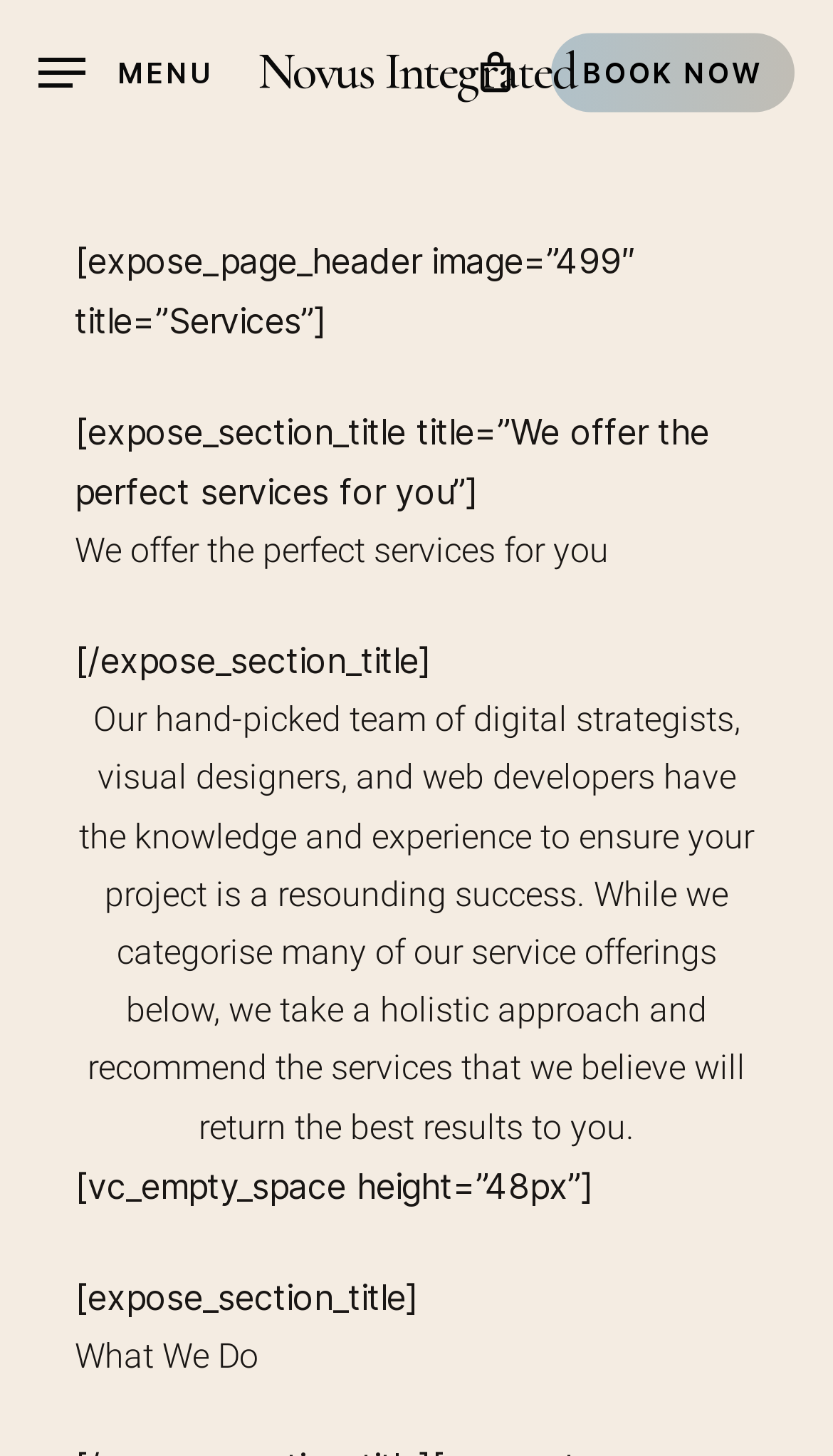Offer a thorough description of the webpage.

The webpage is about the services offered by Novus Integrated. At the top left, there is a link to the company's homepage, "Novus Integrated". Next to it, on the top right, is a prominent "BOOK NOW" button. Below the company link, there is a navigation menu icon, represented by a "\ue910" symbol. 

The main content of the page is divided into sections. The first section has a title "Services" and a subtitle "We offer the perfect services for you". Below this title, there is a paragraph of text that describes the company's approach to providing services, highlighting their team's expertise and holistic approach. 

Further down, there is a section title "What We Do", which appears to be the start of a list or description of the services offered by Novus Integrated.